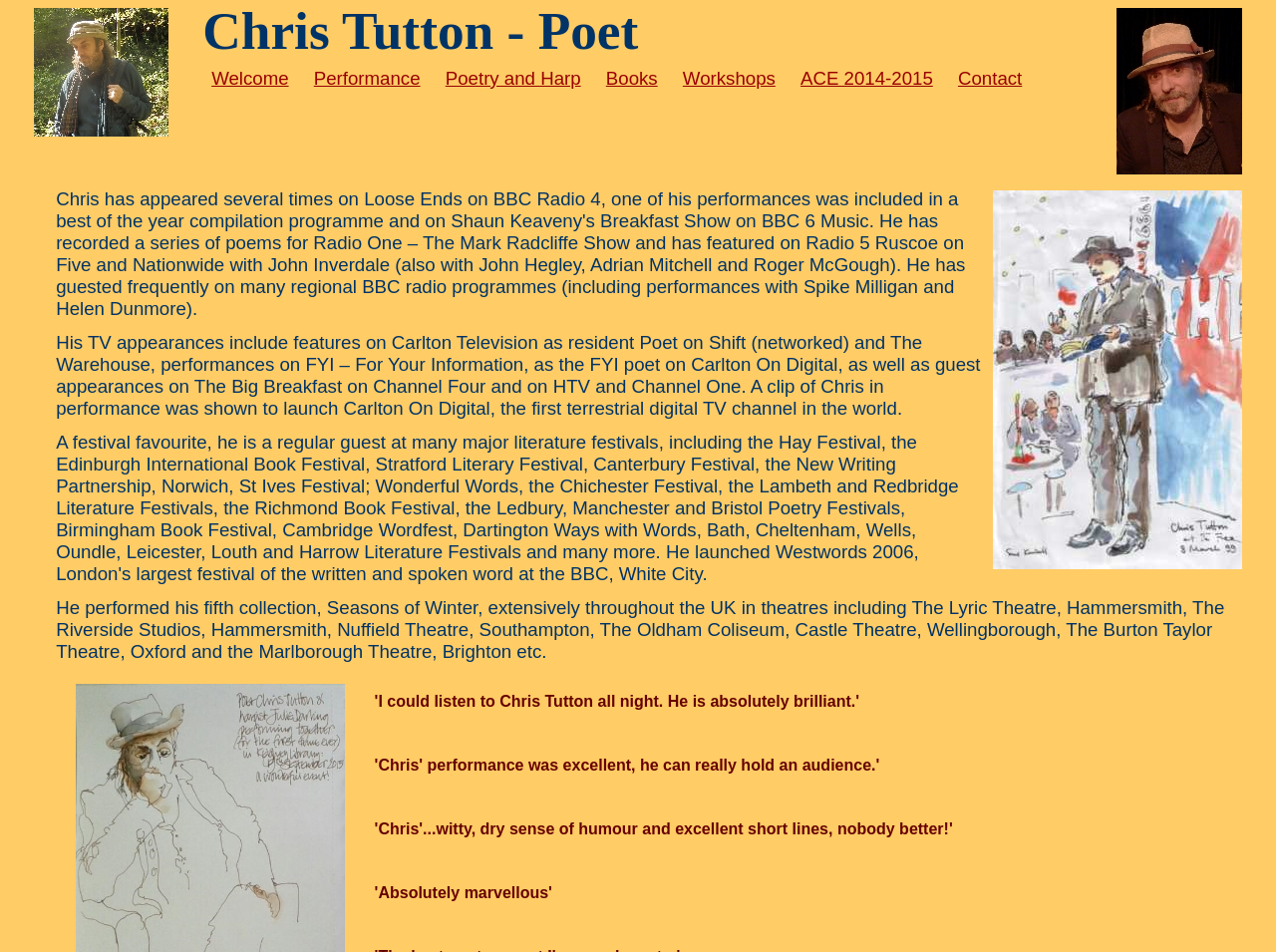What is the name of the theatre where Chris Tutton performed in Hammersmith?
Refer to the screenshot and deliver a thorough answer to the question presented.

According to the webpage, Chris Tutton performed his fifth collection, Seasons of Winter, at the Lyric Theatre in Hammersmith, as mentioned in the StaticText element with ID 61.